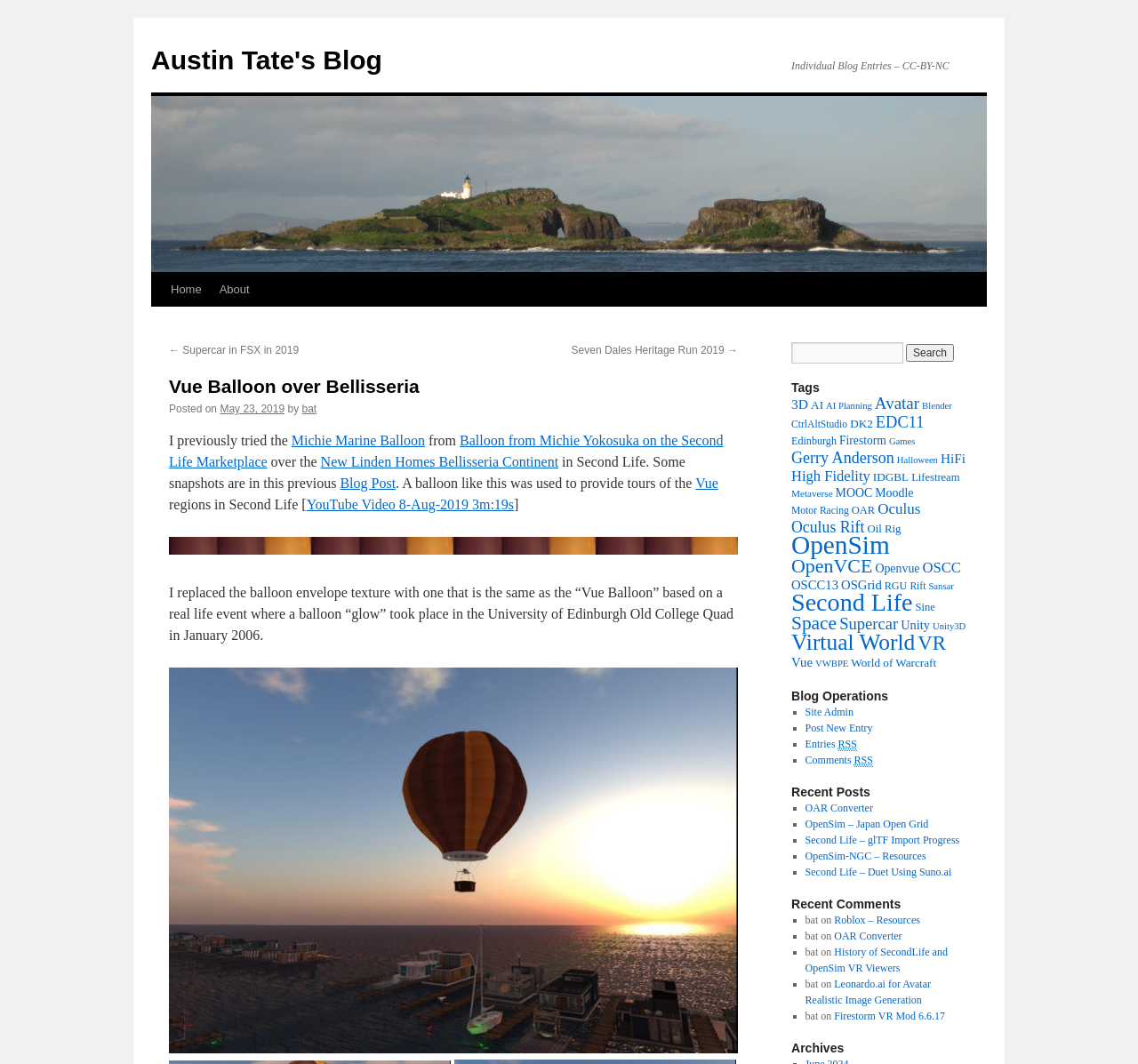What is the purpose of the search box?
Provide a concise answer using a single word or phrase based on the image.

To search the blog